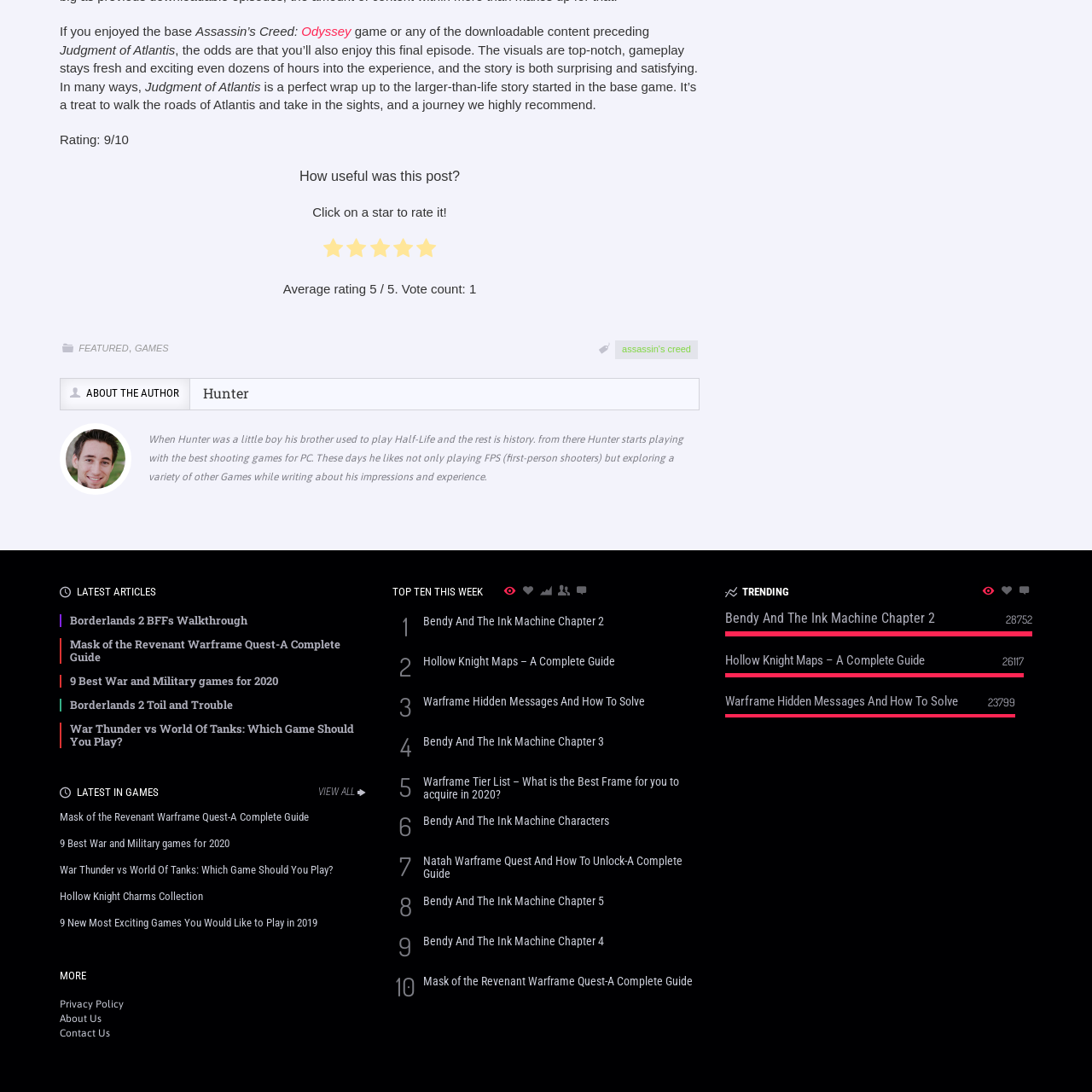Locate the bounding box coordinates of the element I should click to achieve the following instruction: "Explore the 'FEATURED' section".

[0.072, 0.314, 0.118, 0.324]